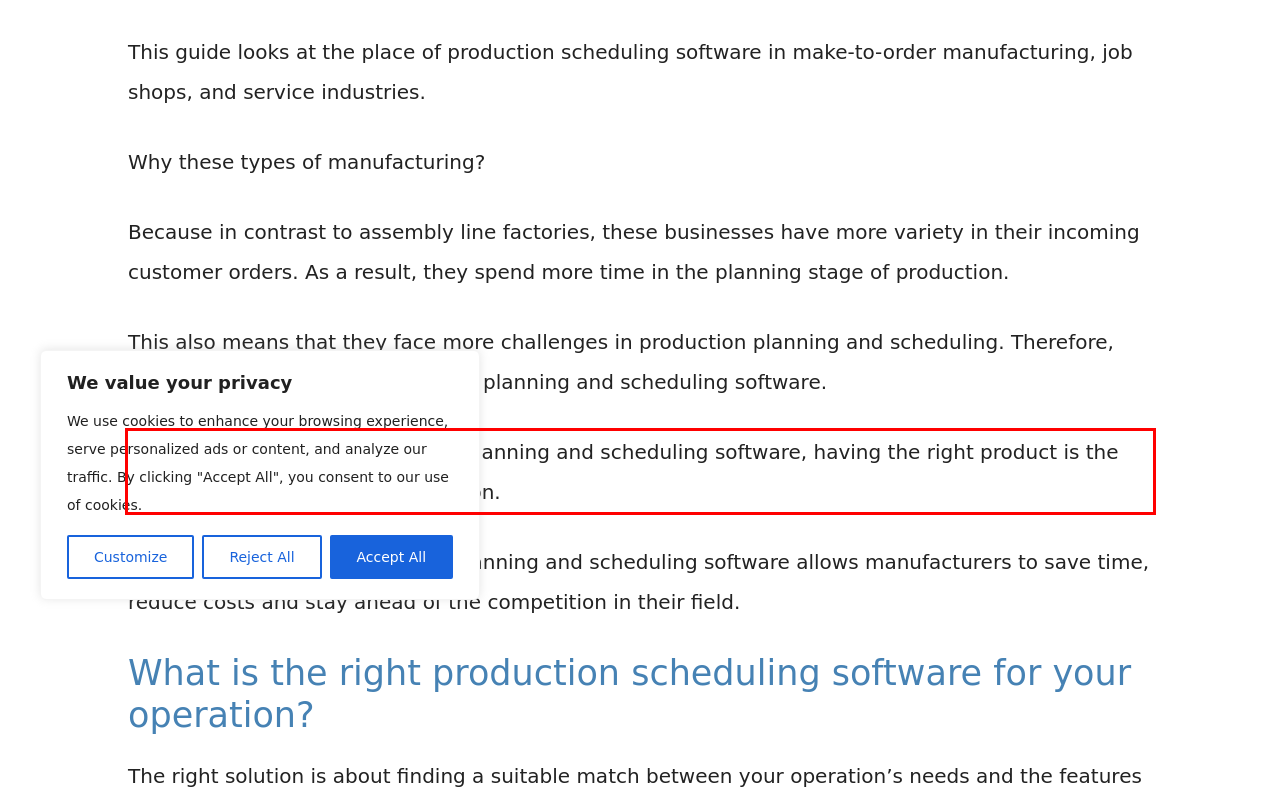Identify the text inside the red bounding box on the provided webpage screenshot by performing OCR.

When it comes to manufacturing planning and scheduling software, having the right product is the key to its successful implementation.